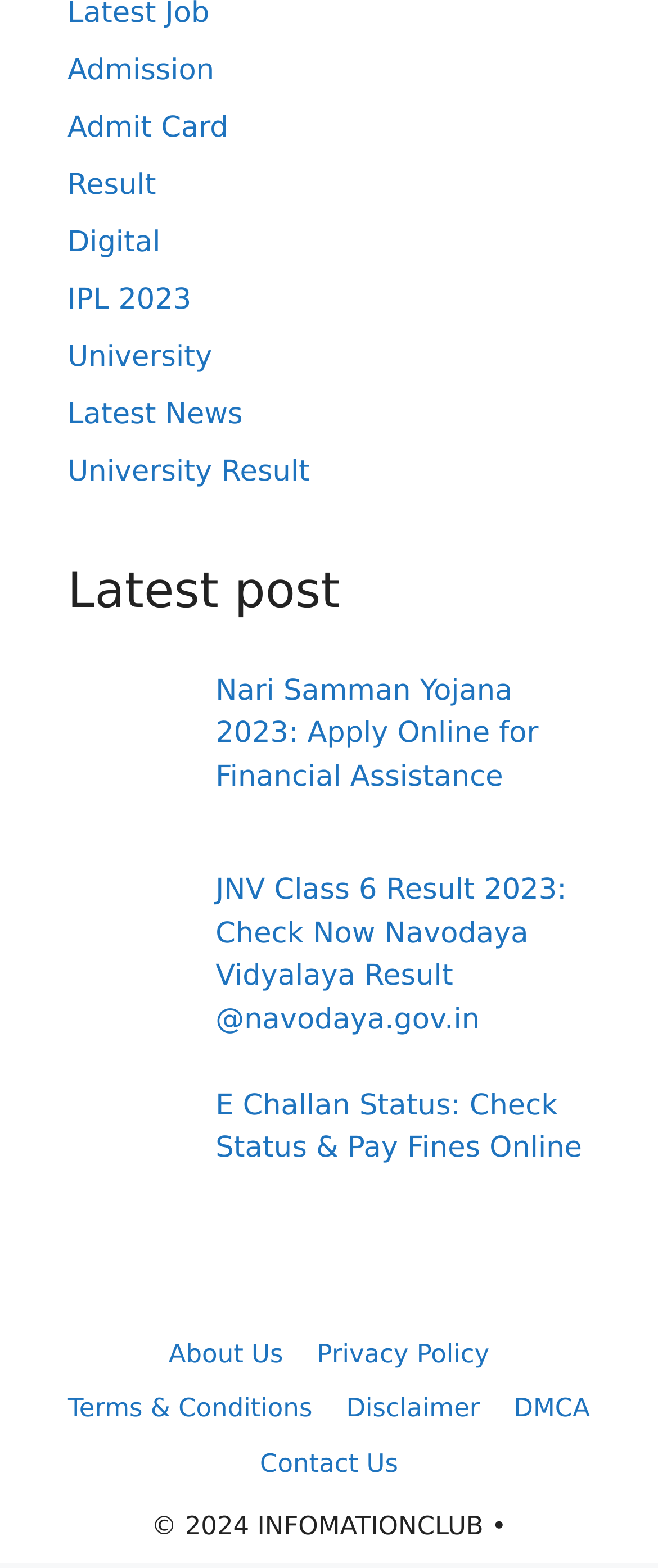What is the purpose of the E Challan Status link?
Please provide a single word or phrase as your answer based on the image.

Check Status & Pay Fines Online